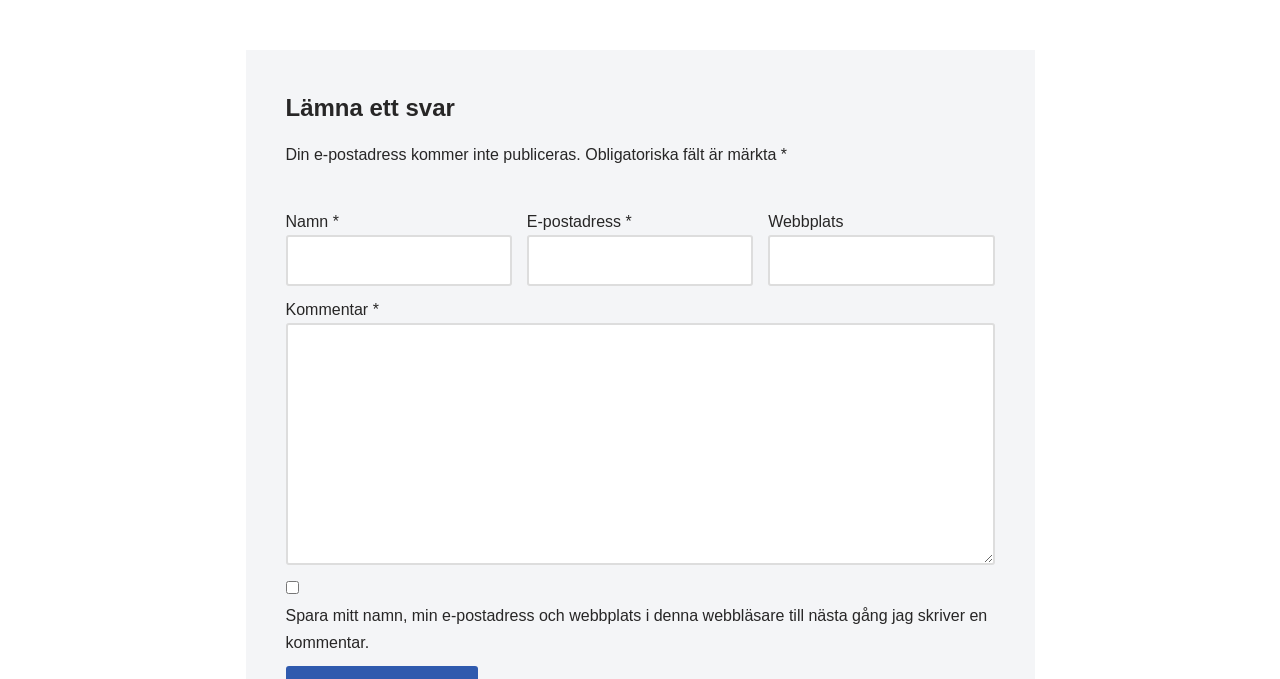Show the bounding box coordinates for the HTML element described as: "parent_node: E-postadress * aria-describedby="email-notes" name="email"".

[0.412, 0.346, 0.588, 0.422]